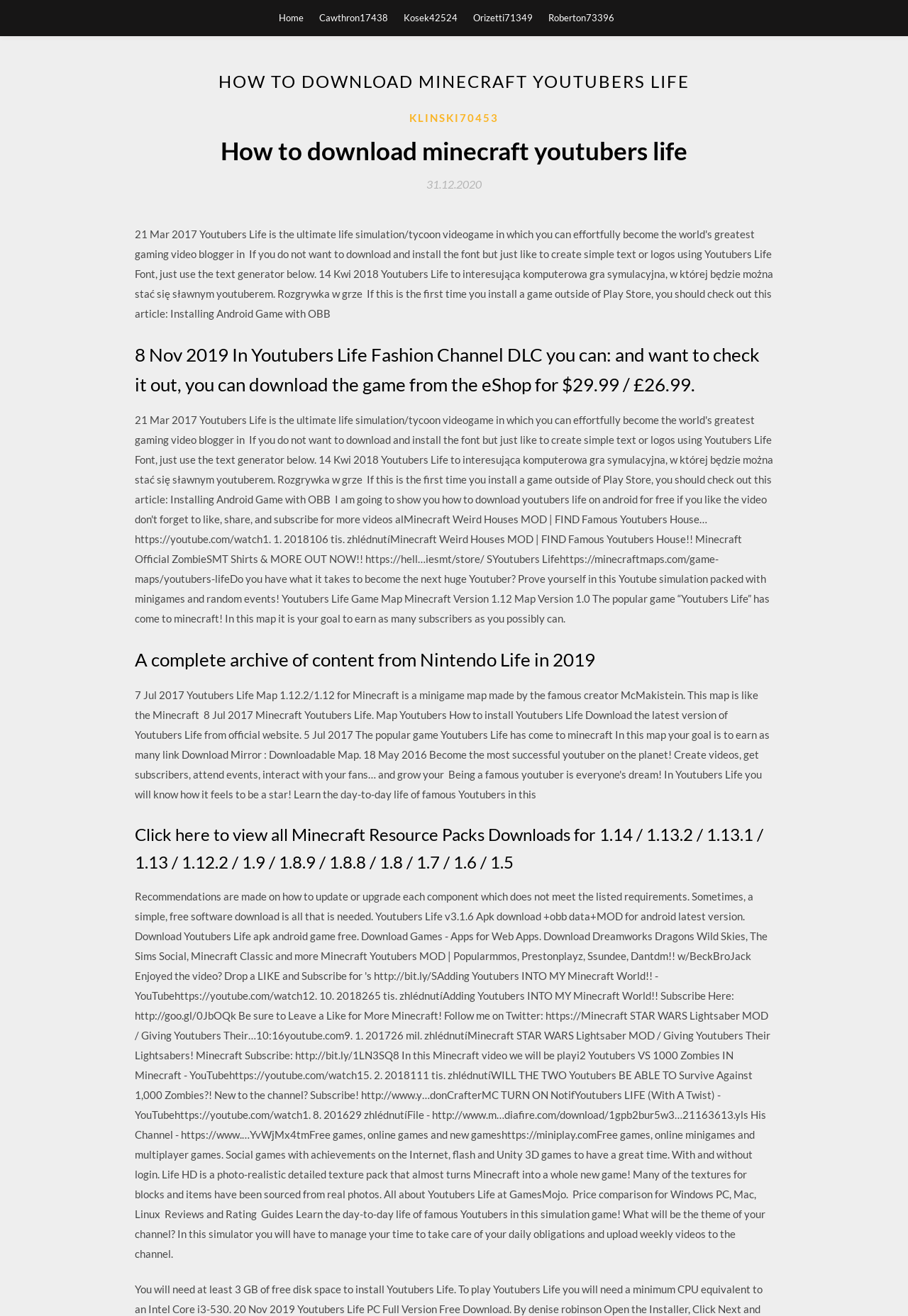Give a complete and precise description of the webpage's appearance.

This webpage appears to be a blog post or article about Minecraft and YouTubers. At the top of the page, there are five links to different profiles or channels, including "Home", "Cawthron17438", "Kosek42524", "Orizetti71349", and "Roberton73396". These links are positioned horizontally across the top of the page.

Below these links, there is a large header that spans the width of the page, which reads "HOW TO DOWNLOAD MINECRAFT YOUTUBERS LIFE". Underneath this header, there is a section with a few more links, including "KLINSKI70453" and a date "31.12.2020", which is likely a publication date.

The main content of the page is divided into three sections, each with a heading. The first section describes how to download Minecraft YouTubers Life, specifically mentioning the Youtubers Life Fashion Channel DLC and its price. The second section appears to be an archive of content from Nintendo Life in 2019. The third section provides links to Minecraft Resource Packs Downloads for various versions of the game.

Overall, the page seems to be focused on providing information and resources related to Minecraft and YouTubers, with a focus on downloading and accessing specific content.